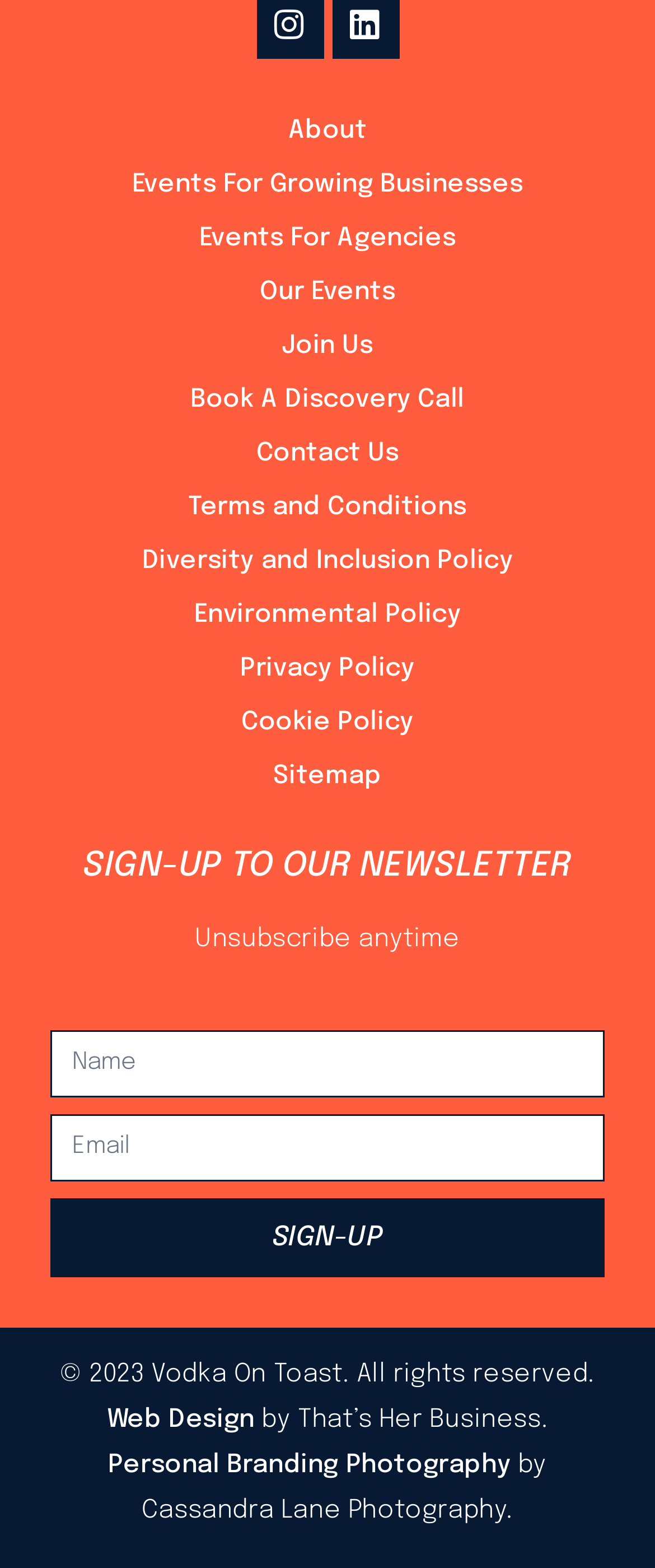Respond to the question below with a concise word or phrase:
How many links are in the footer?

9